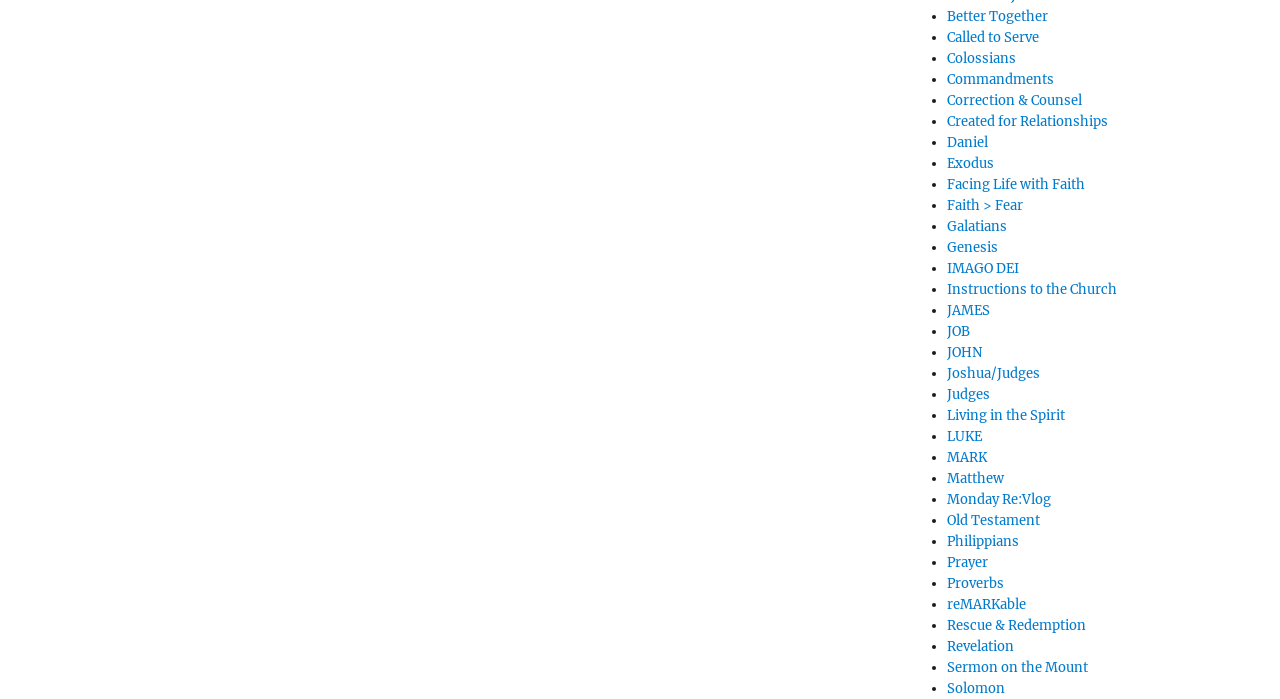Please mark the clickable region by giving the bounding box coordinates needed to complete this instruction: "Visit 'Genesis'".

[0.74, 0.342, 0.78, 0.366]